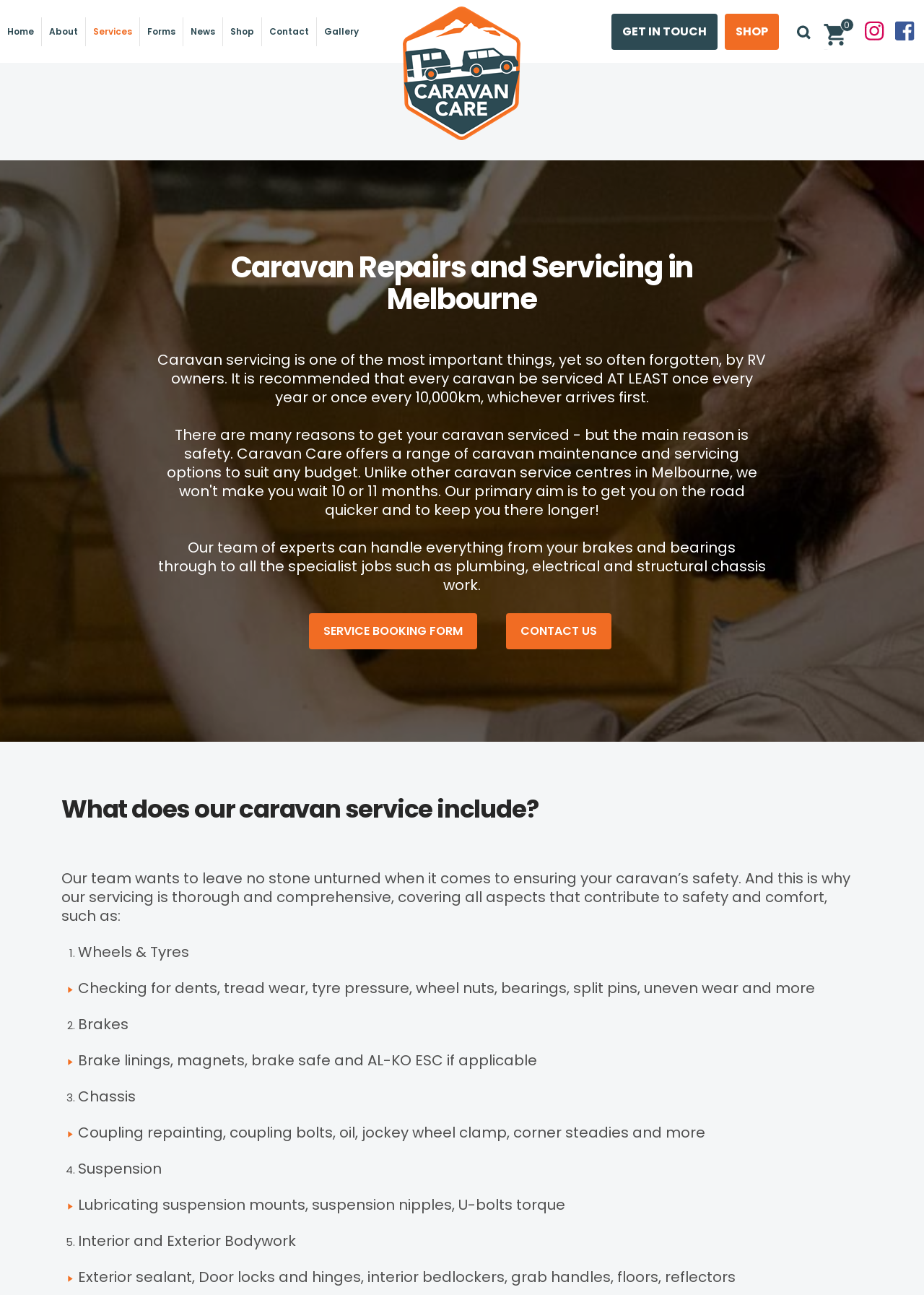Please locate and generate the primary heading on this webpage.

Caravan Repairs and Servicing in Melbourne